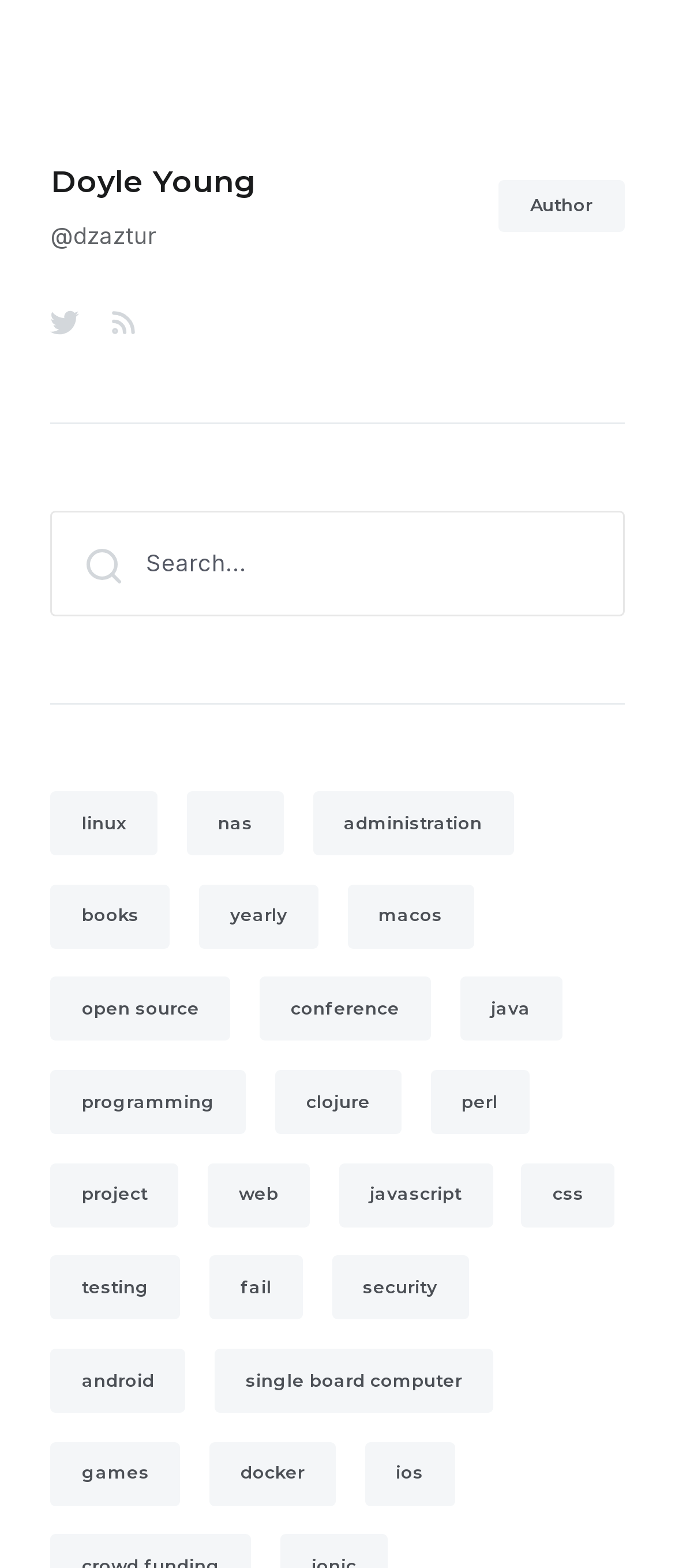Determine the bounding box coordinates of the clickable element necessary to fulfill the instruction: "Explore the linux category". Provide the coordinates as four float numbers within the 0 to 1 range, i.e., [left, top, right, bottom].

[0.075, 0.505, 0.234, 0.545]